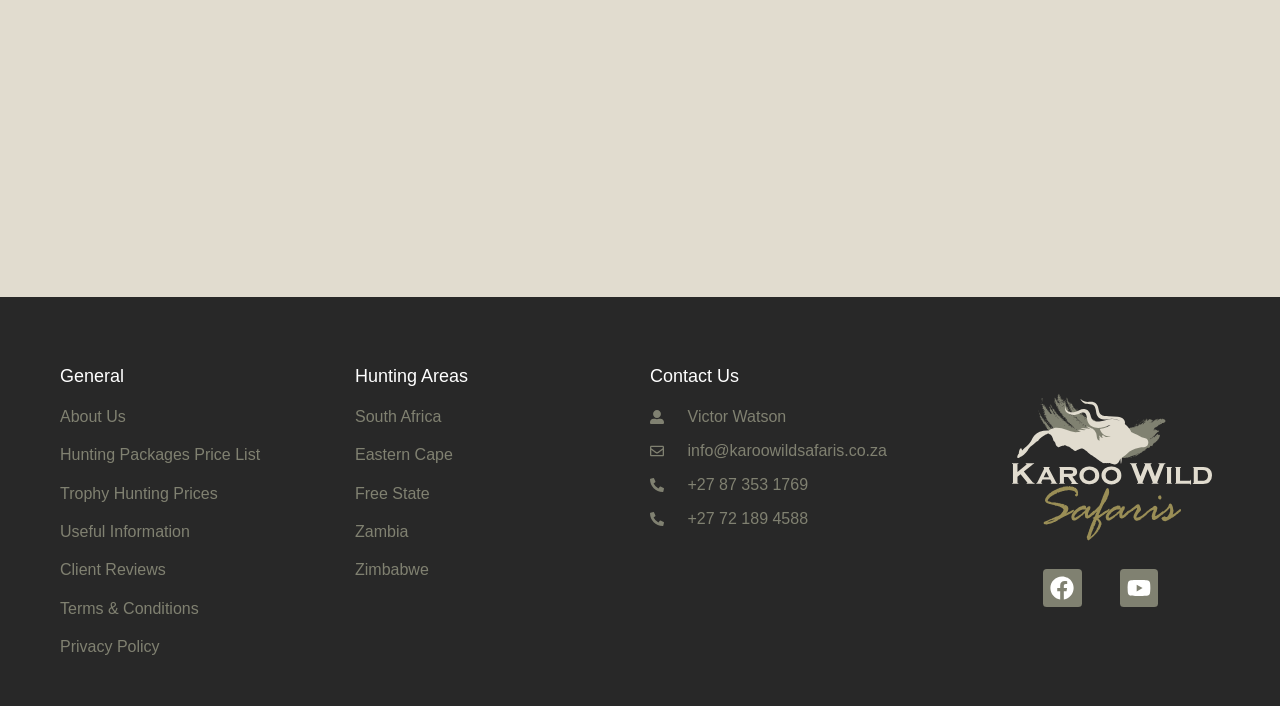Answer the question with a brief word or phrase:
How many social media links are present?

2